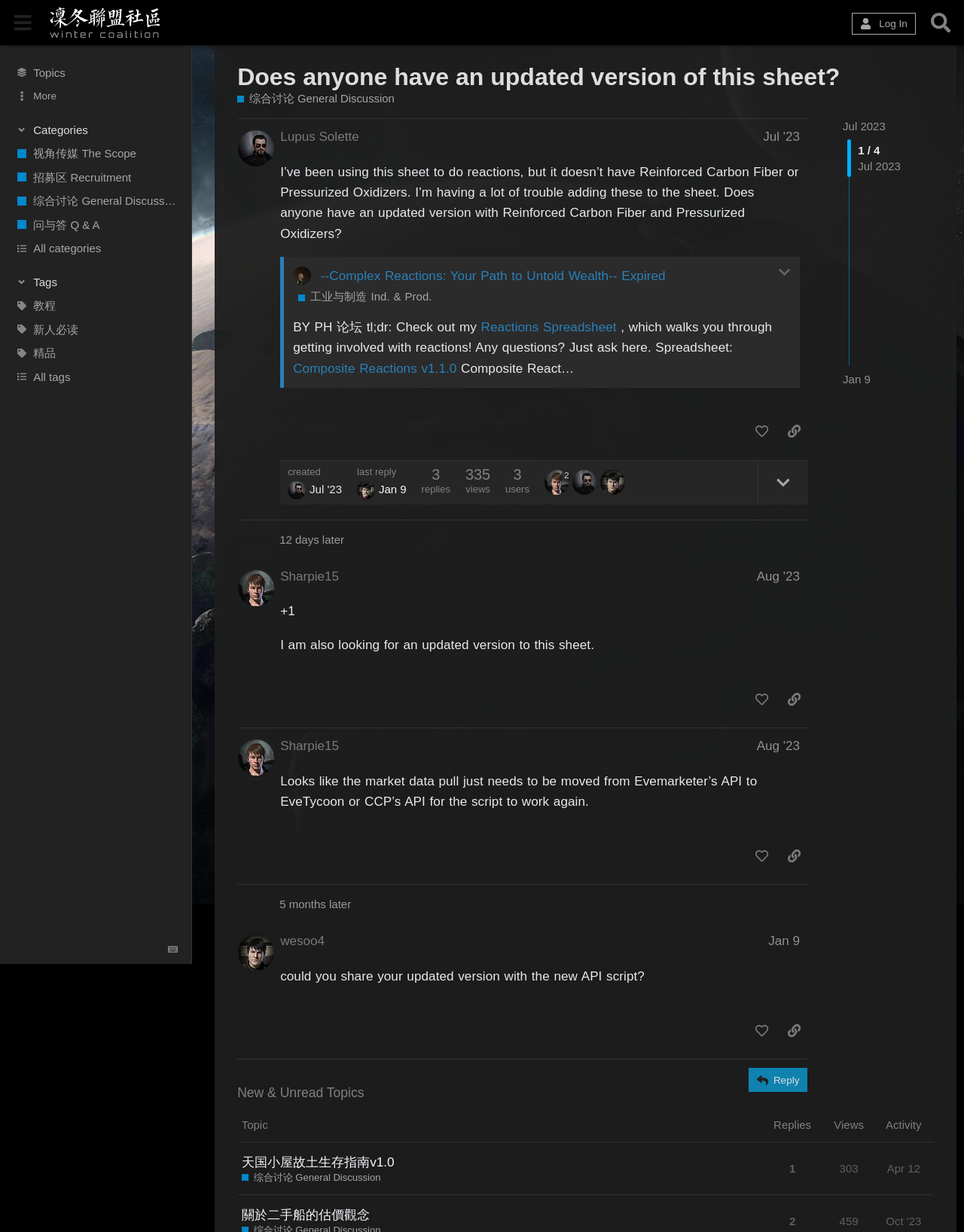Extract the bounding box for the UI element that matches this description: "问与答 Q & A".

[0.0, 0.173, 0.199, 0.192]